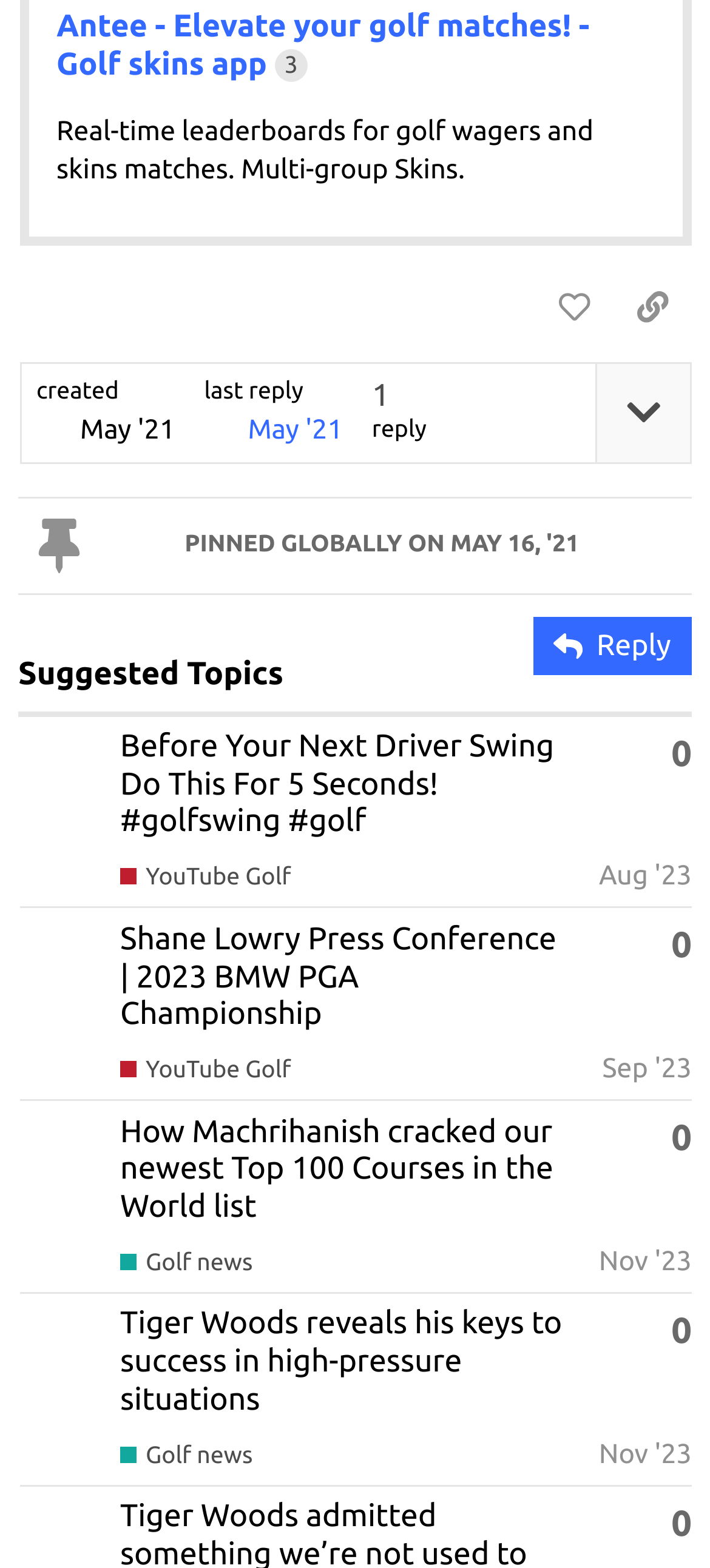Determine the bounding box coordinates of the element that should be clicked to execute the following command: "log in".

None